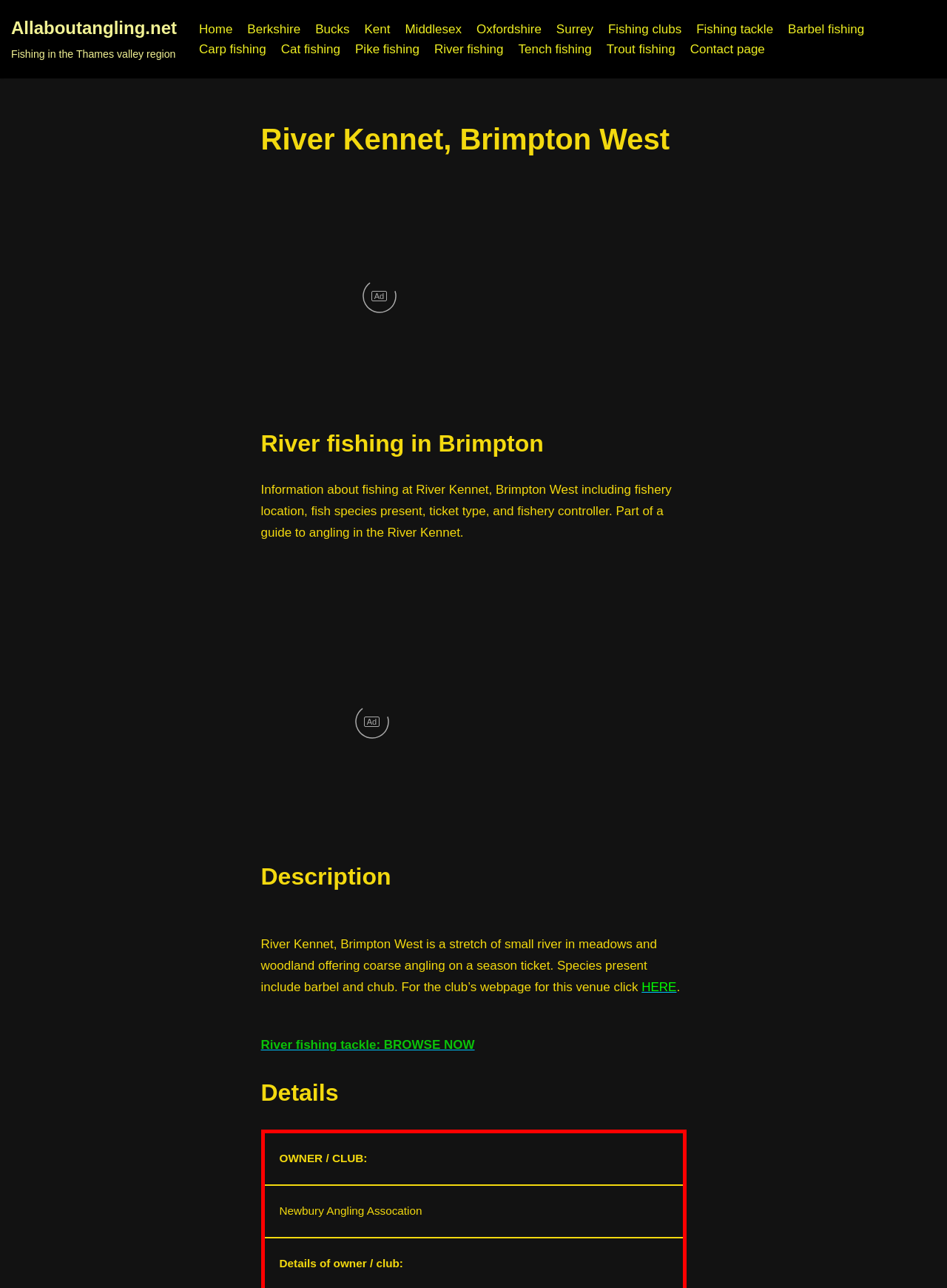Who is the fishery controller of River Kennet, Brimpton West?
Examine the webpage screenshot and provide an in-depth answer to the question.

I found this information in the details section of the webpage, which lists the owner/club as Newbury Angling Association.